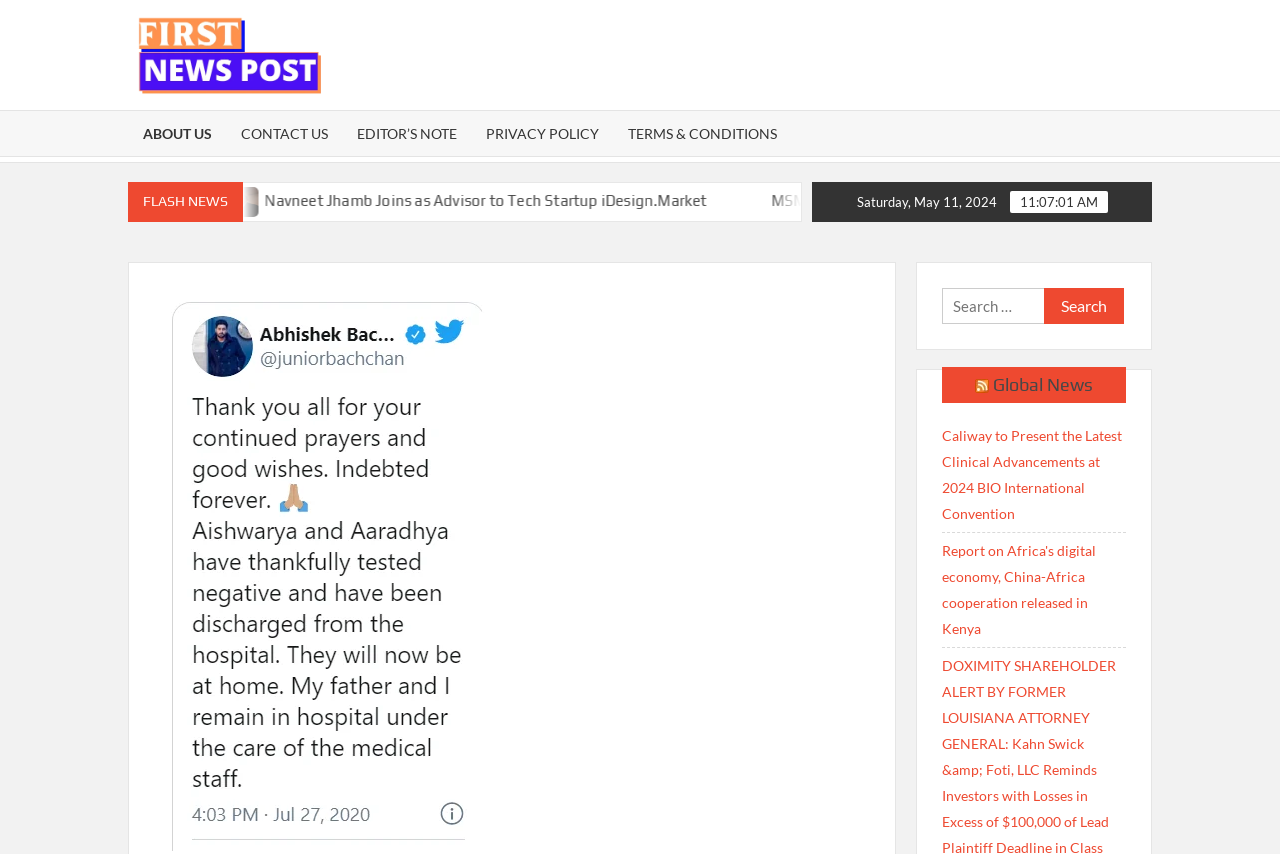Analyze the image and answer the question with as much detail as possible: 
What is the date displayed on the webpage?

I found the answer by looking at the top-right corner of the webpage, where it displays the date 'Saturday, May 11, 2024'. This suggests that the webpage is showing news from this specific date.